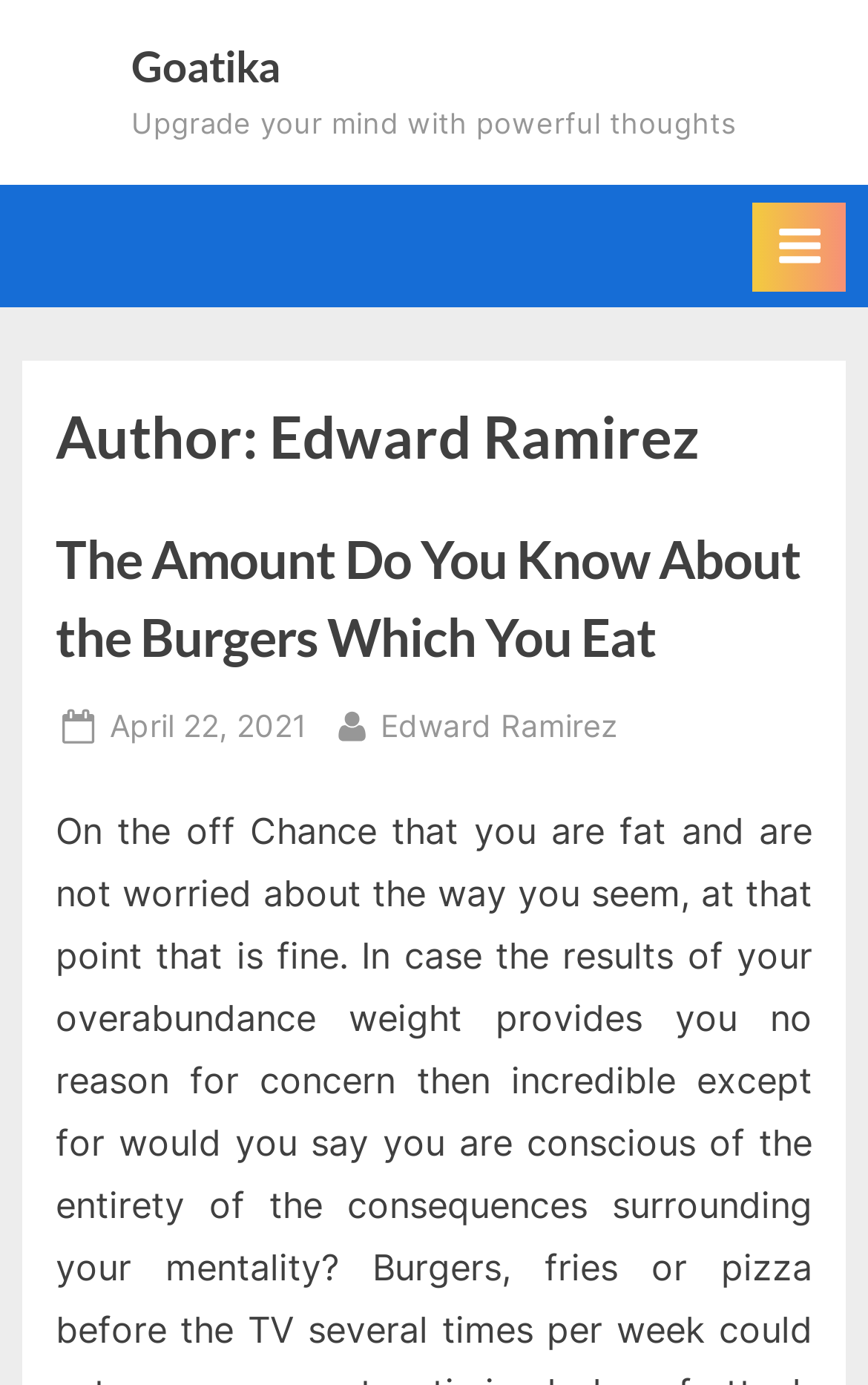When was the latest article posted?
Identify the answer in the screenshot and reply with a single word or phrase.

April 22, 2021